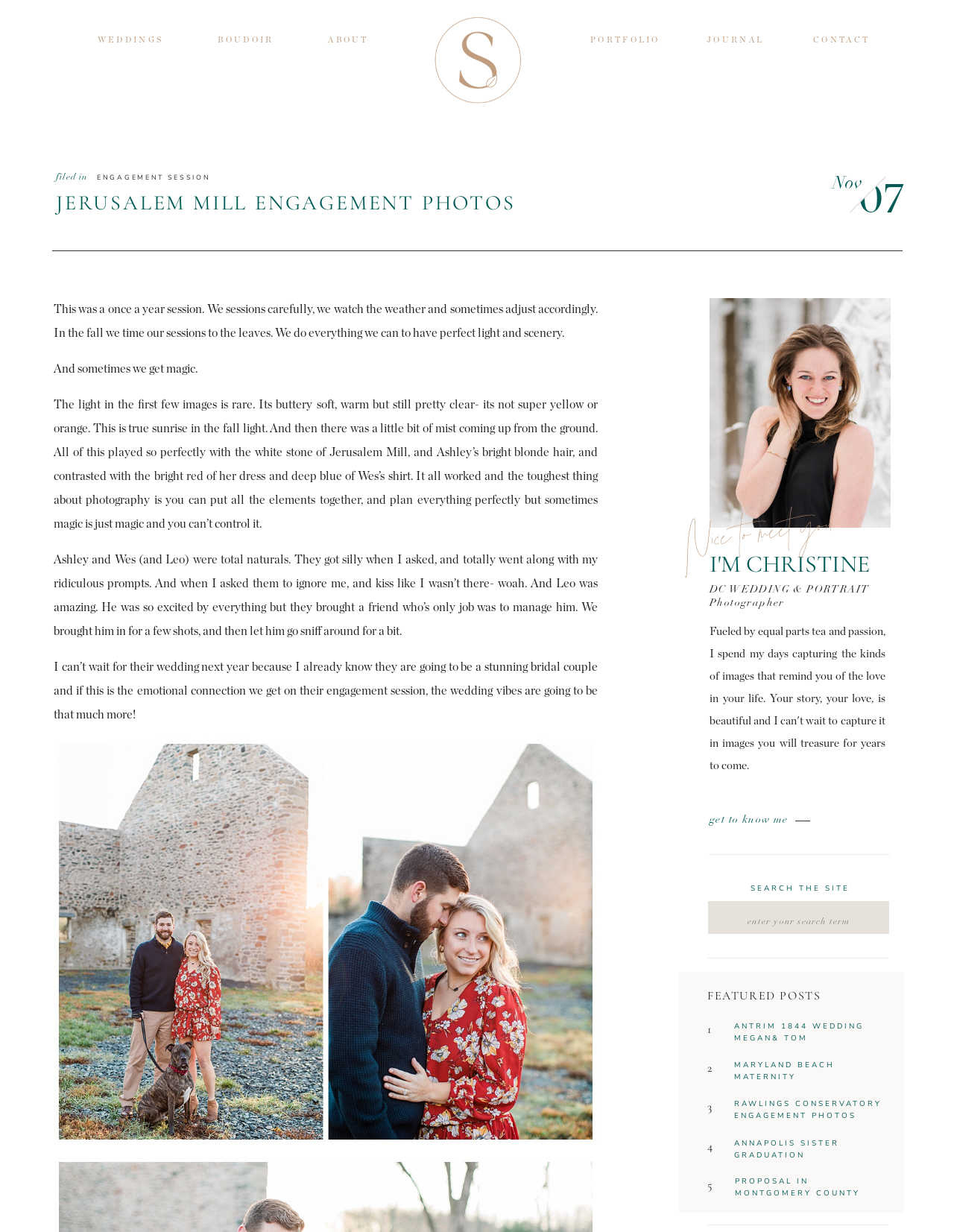What is the name of the dog in the photo session?
Answer the question using a single word or phrase, according to the image.

Leo